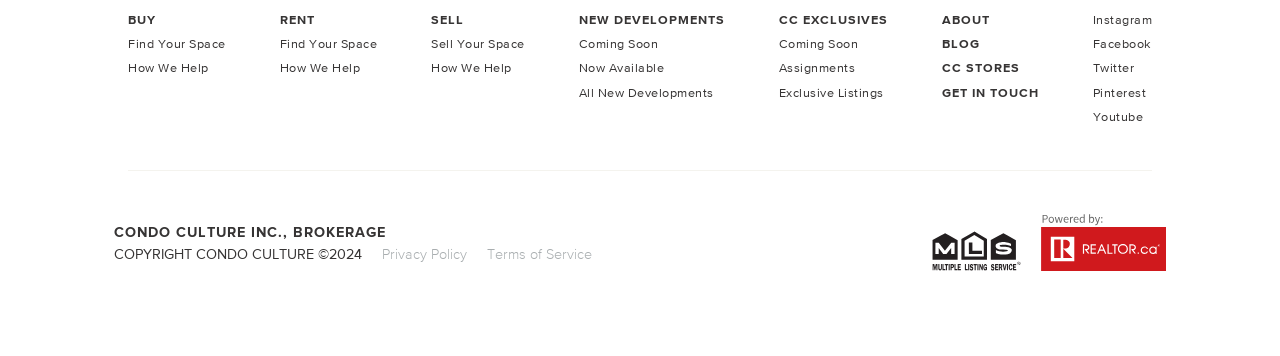Respond with a single word or phrase to the following question:
What is the copyright year?

2024